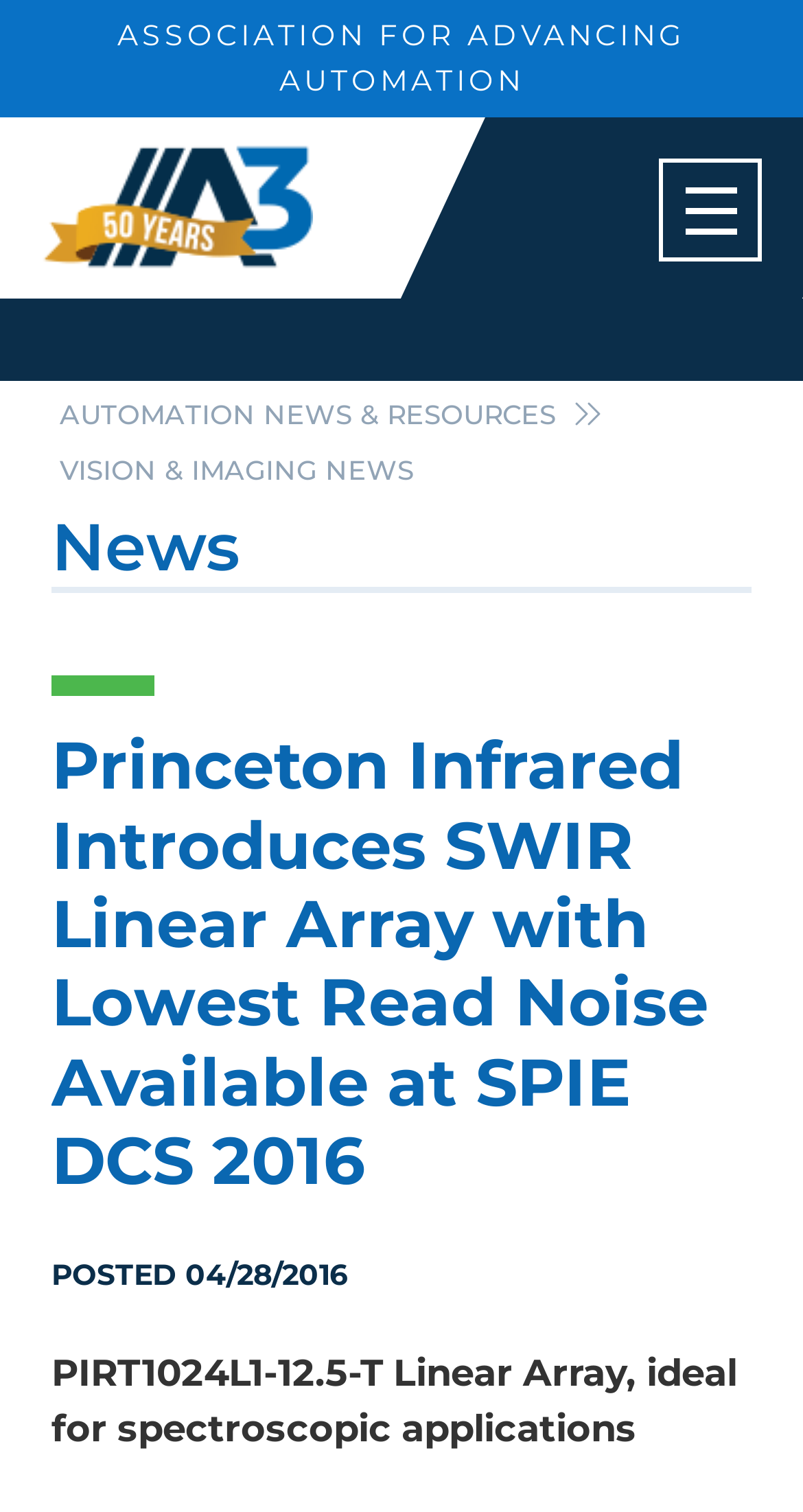Please provide a comprehensive response to the question based on the details in the image: What is the name of the association linked?

The link 'A3 Association' and the corresponding image 'A3 Association' suggest that the name of the association linked is A3 Association.